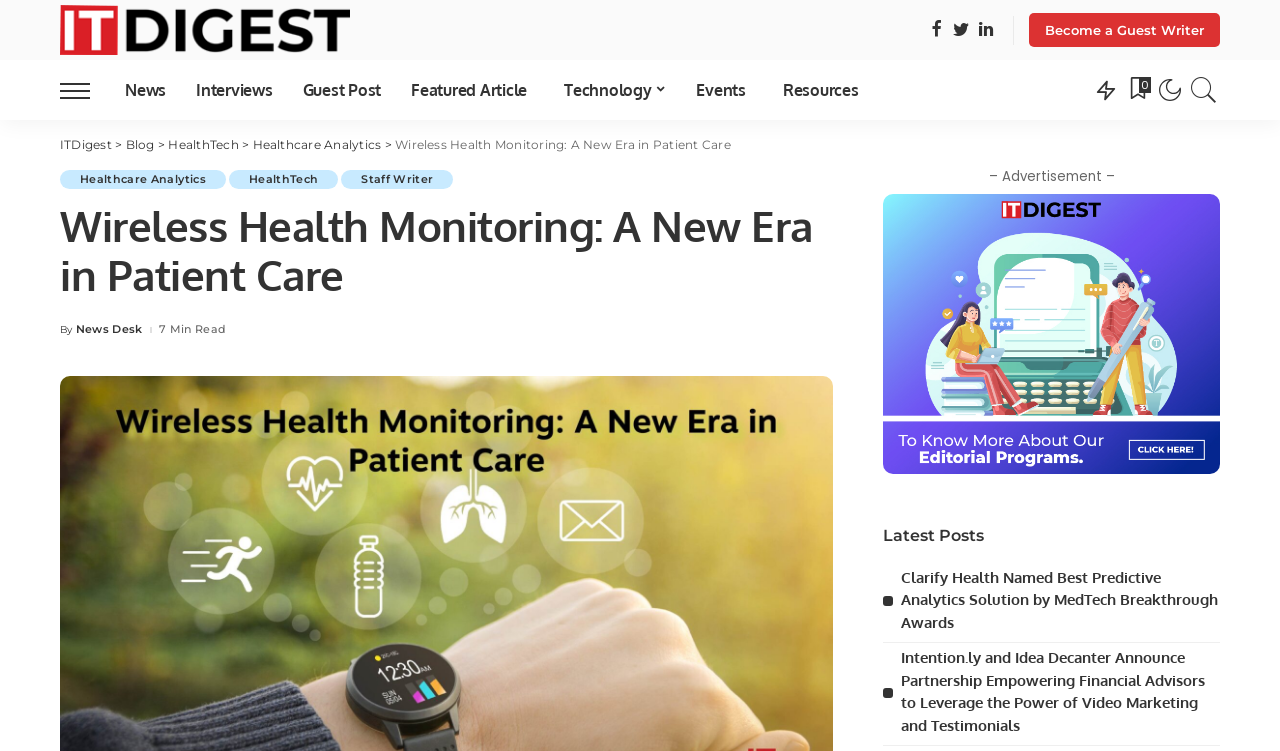Identify the title of the webpage and provide its text content.

Wireless Health Monitoring: A New Era in Patient Care